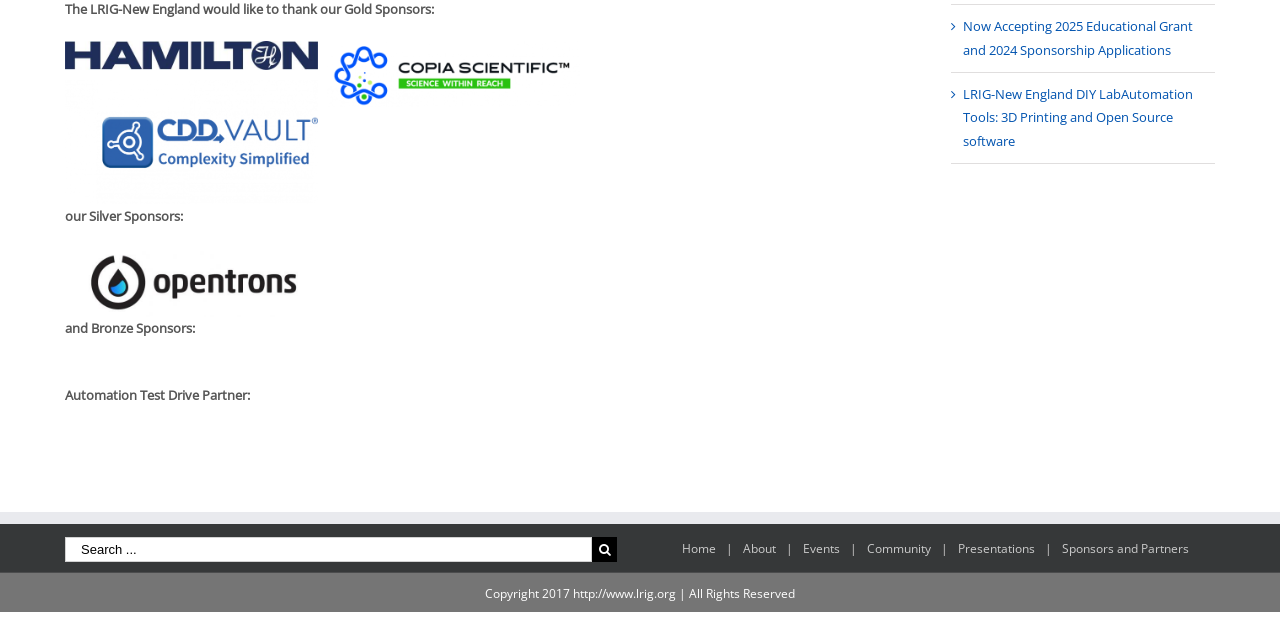Using the webpage screenshot and the element description The Key Elements of Great, determine the bounding box coordinates. Specify the coordinates in the format (top-left x, top-left y, bottom-right x, bottom-right y) with values ranging from 0 to 1.

None